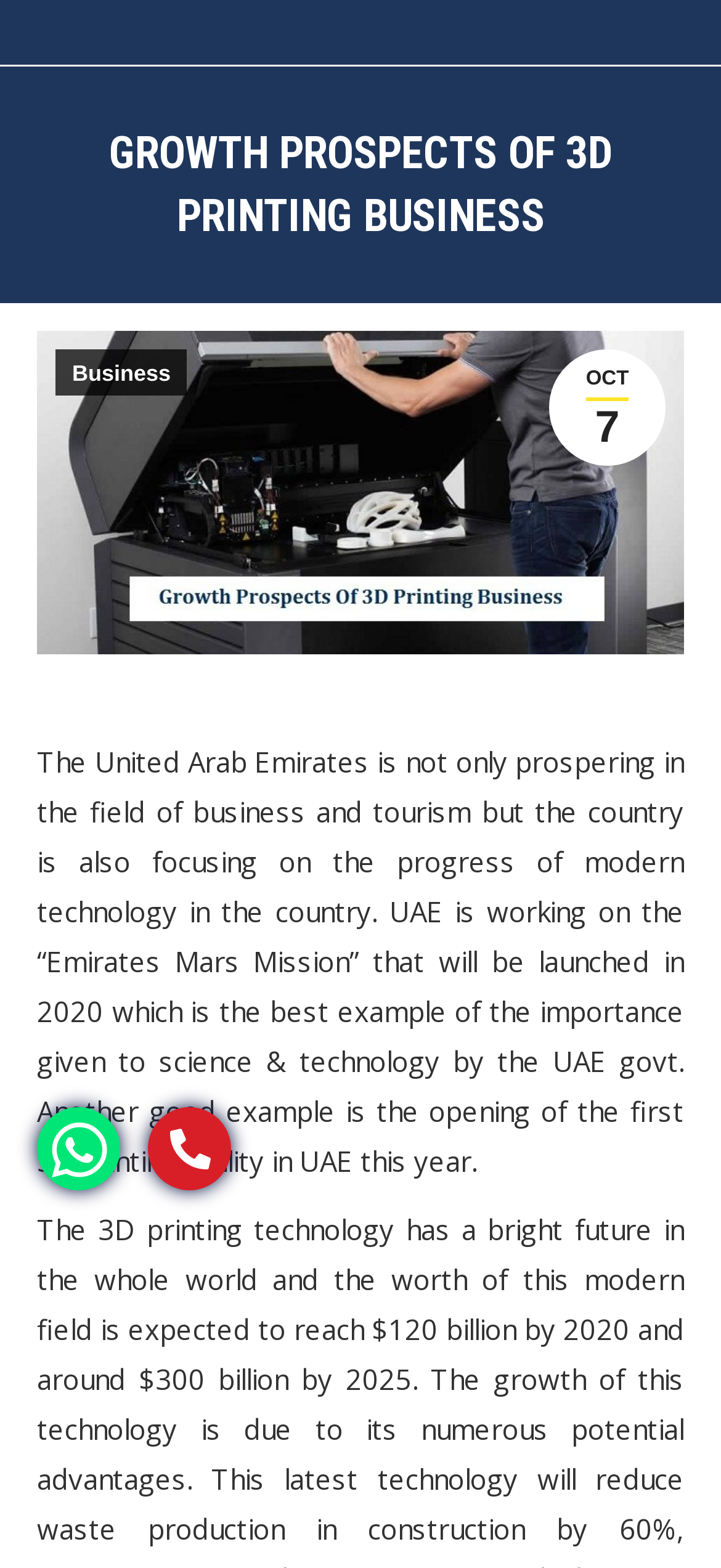With reference to the image, please provide a detailed answer to the following question: What is the country focused on in this article?

Based on the webpage content, it is clear that the article is discussing the growth prospects of 3D printing business in a specific country. The text mentions 'The United Arab Emirates' and 'UAE' multiple times, indicating that the country in focus is the United Arab Emirates.